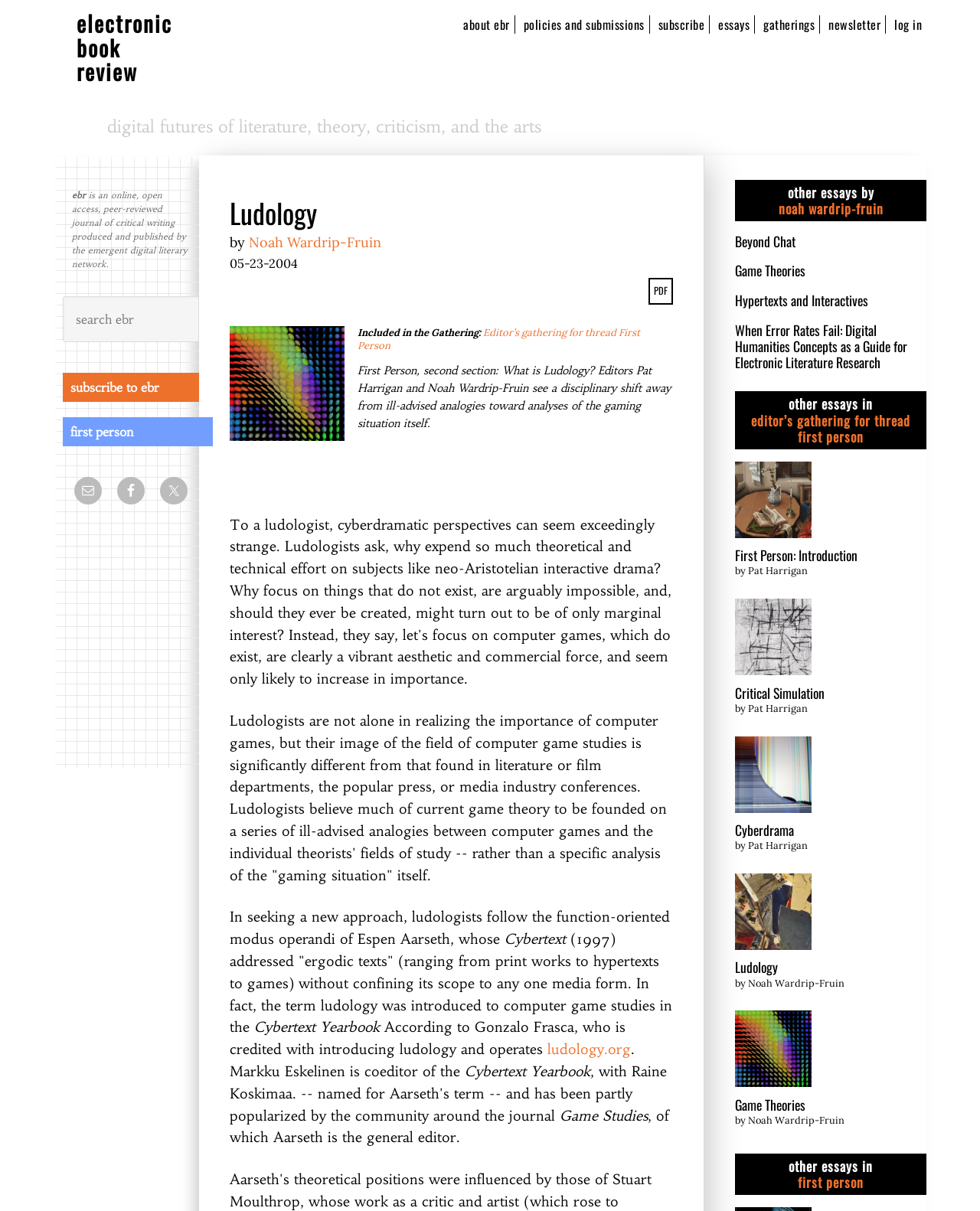What is the title of the gathering that includes the essay 'Ludology'?
Using the image as a reference, give an elaborate response to the question.

I found the answer by looking at the main content section, where it says 'Included in the Gathering: First Person, second section: What is Ludology?'